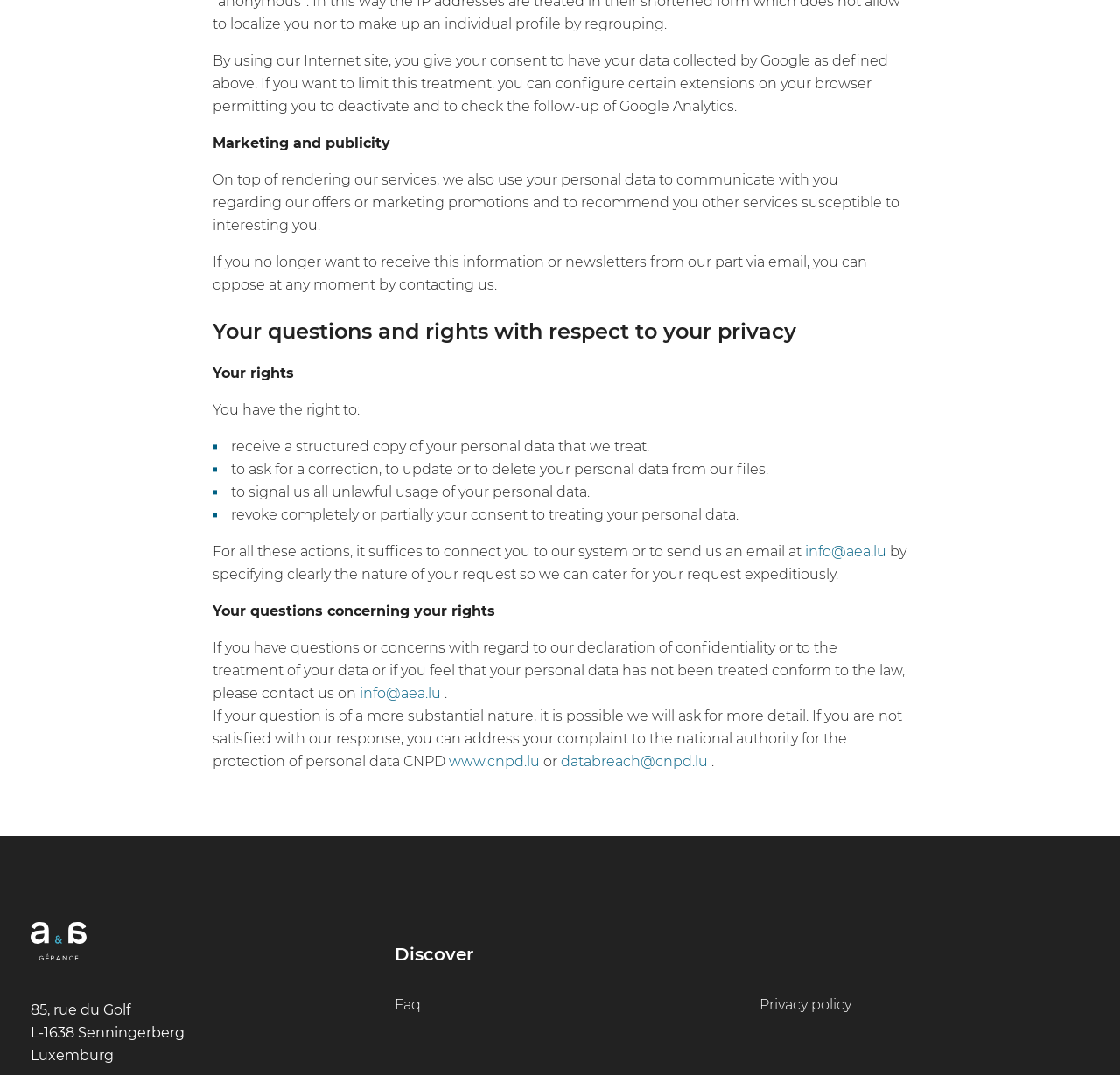What is the email address to request information about my rights?
Please provide a comprehensive answer based on the visual information in the image.

The webpage provides an email address, info@aea.lu, which can be used to request information about my rights or to oppose receiving newsletters or marketing promotions from the company.